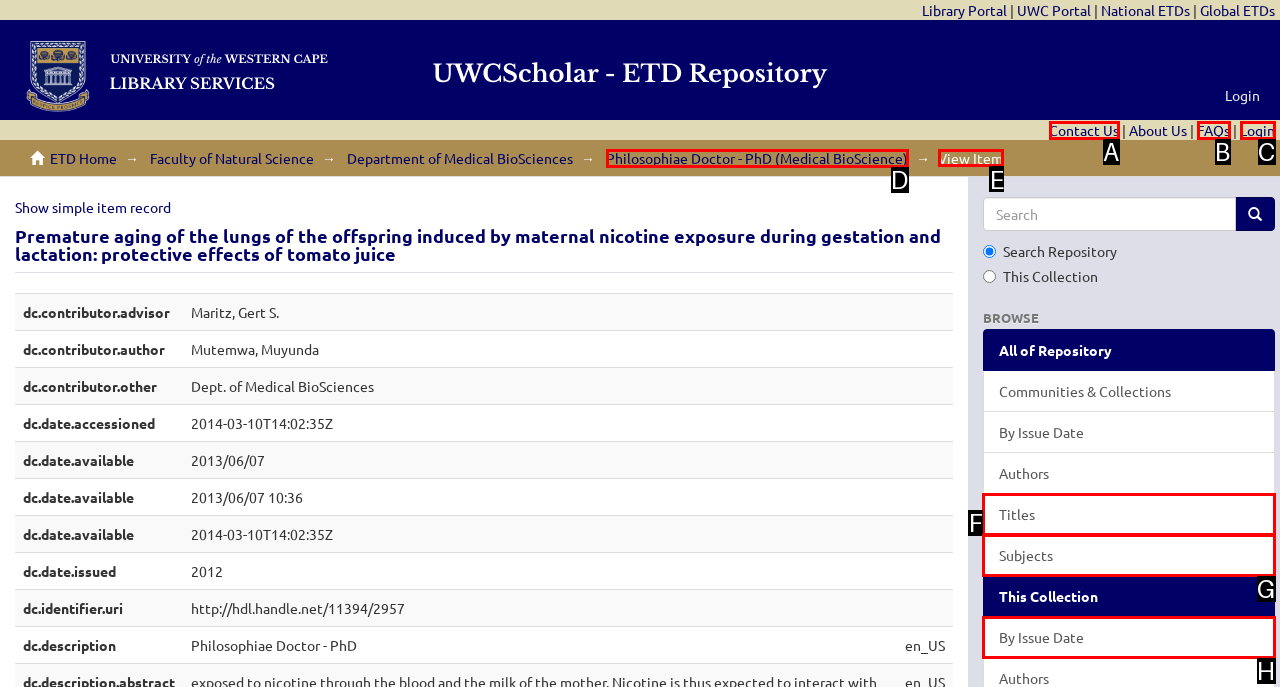Determine the correct UI element to click for this instruction: Search for something. Respond with the letter of the chosen element.

None